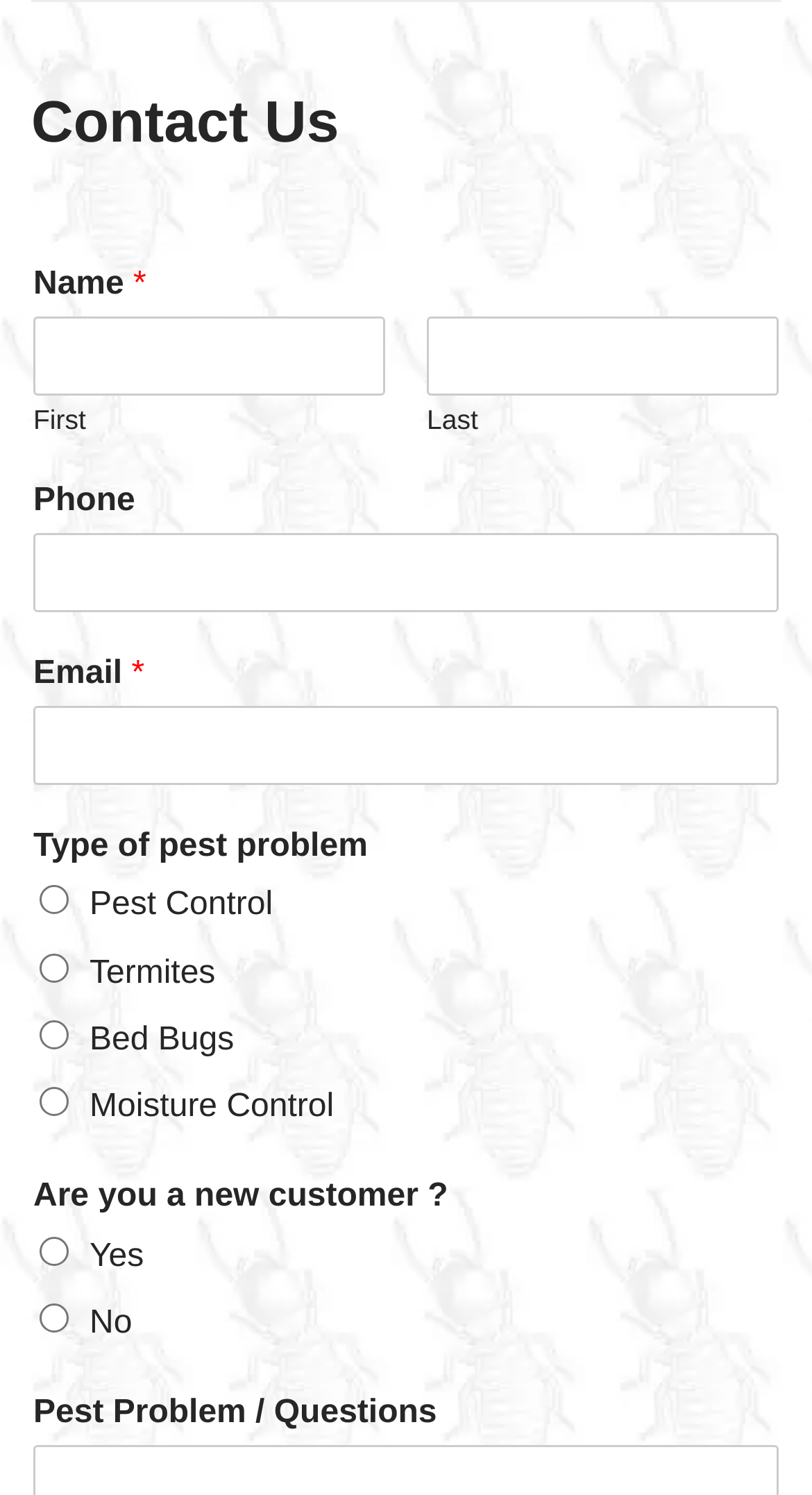Identify the coordinates of the bounding box for the element that must be clicked to accomplish the instruction: "Check if you are a new customer".

[0.049, 0.827, 0.085, 0.847]